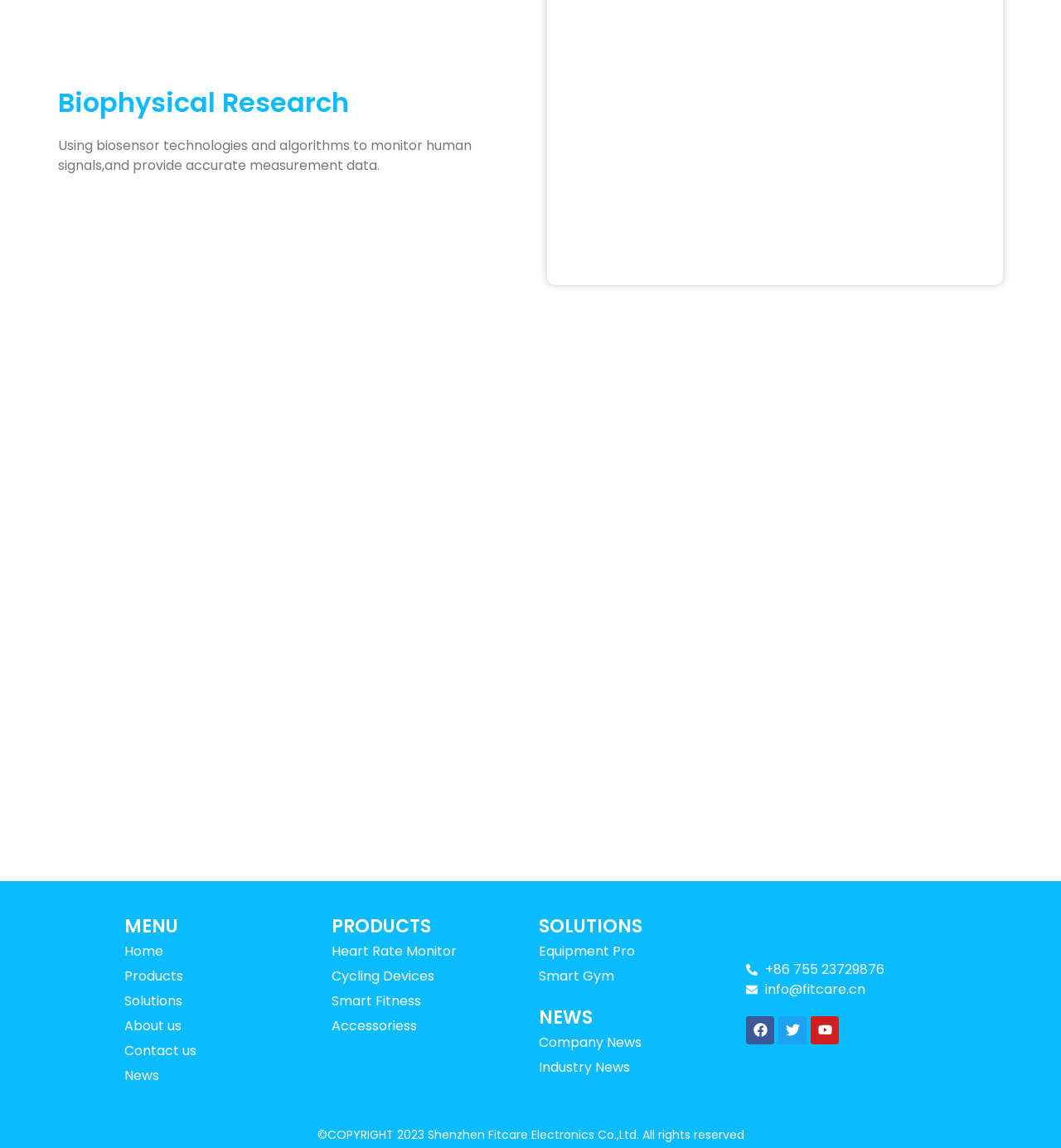Locate the bounding box coordinates of the element you need to click to accomplish the task described by this instruction: "Click the Home link".

None